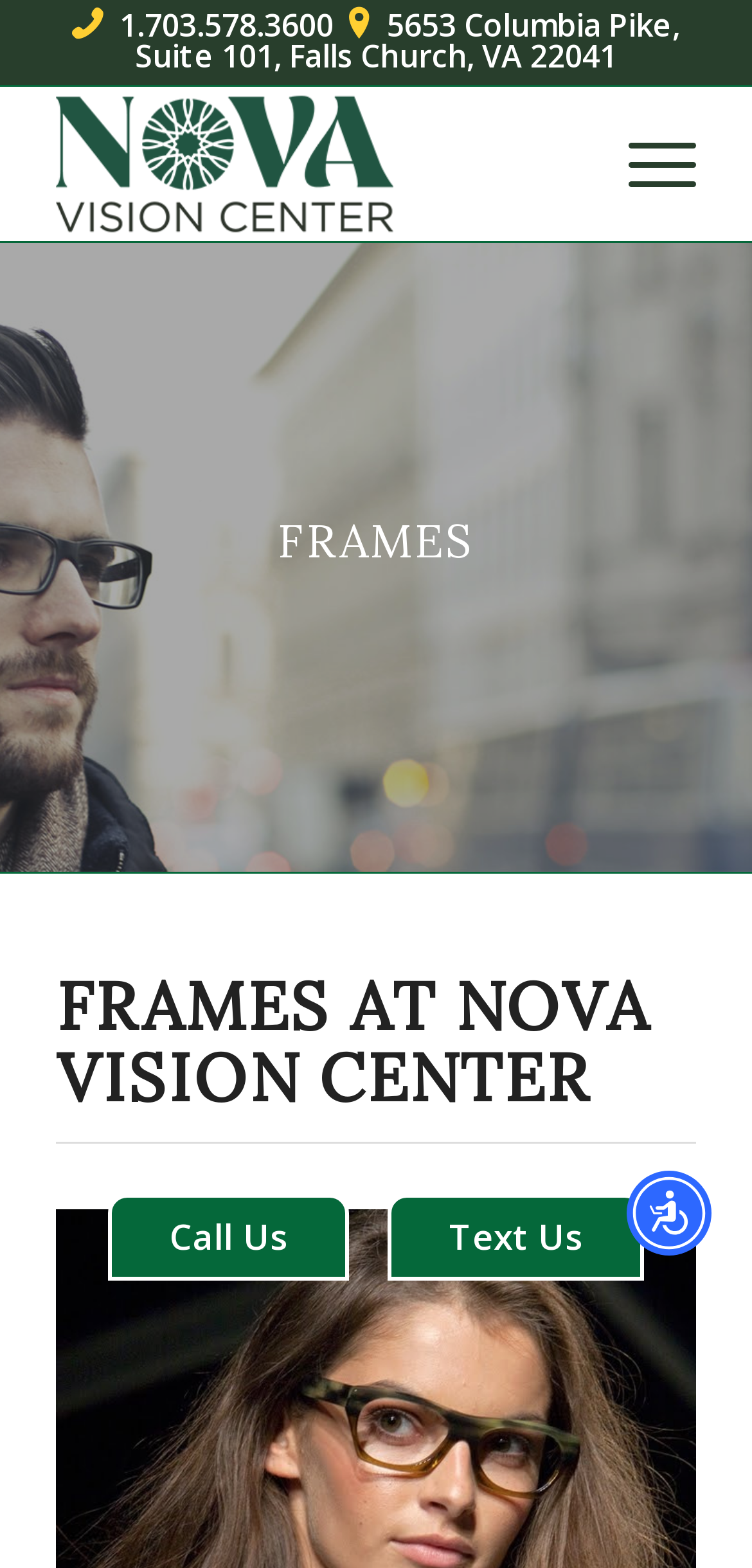Given the element description  1.703.578.3600, predict the bounding box coordinates for the UI element in the webpage screenshot. The format should be (top-left x, top-left y, bottom-right x, bottom-right y), and the values should be between 0 and 1.

[0.095, 0.002, 0.444, 0.03]